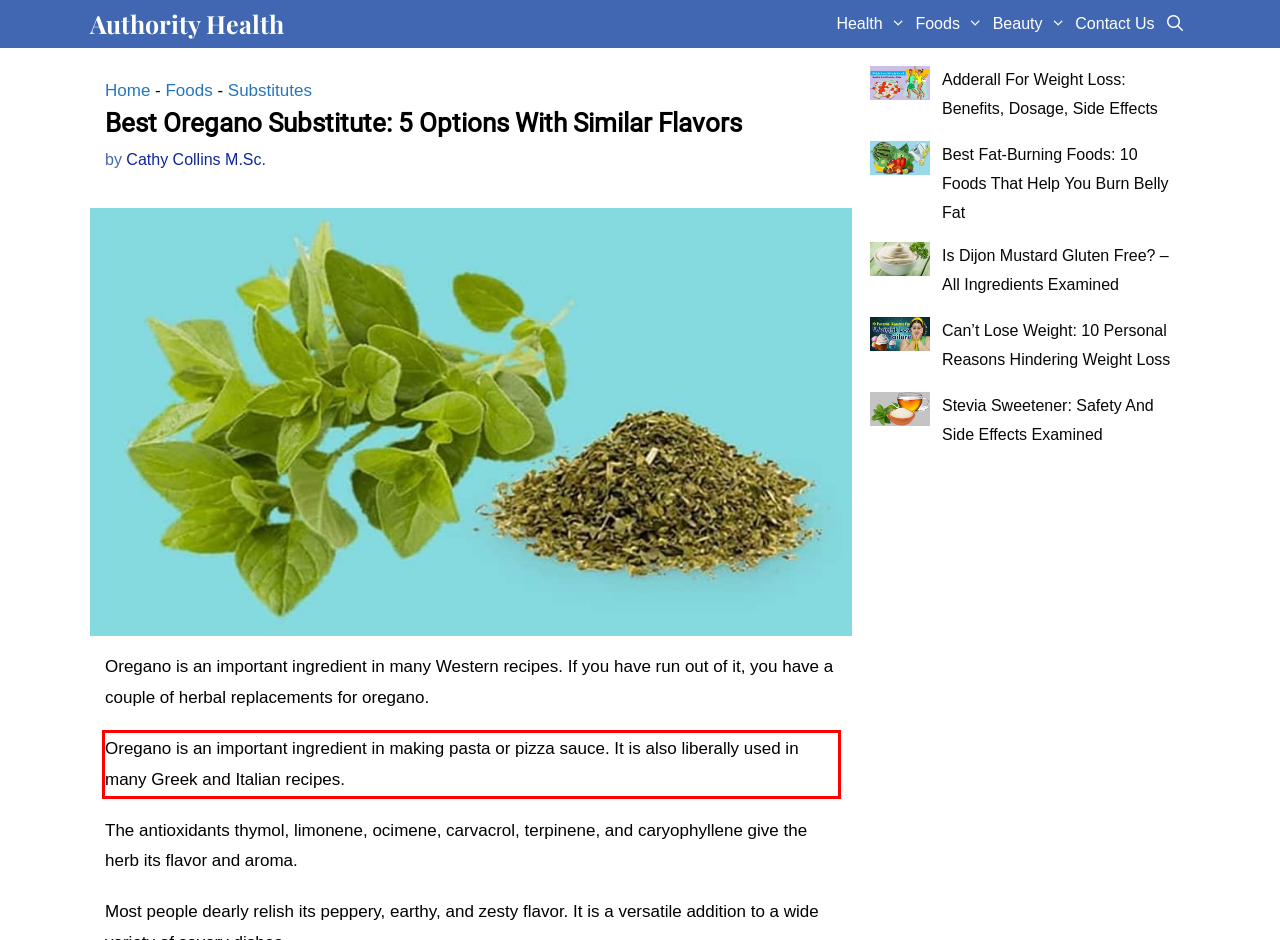You are presented with a screenshot containing a red rectangle. Extract the text found inside this red bounding box.

Oregano is an important ingredient in making pasta or pizza sauce. It is also liberally used in many Greek and Italian recipes.